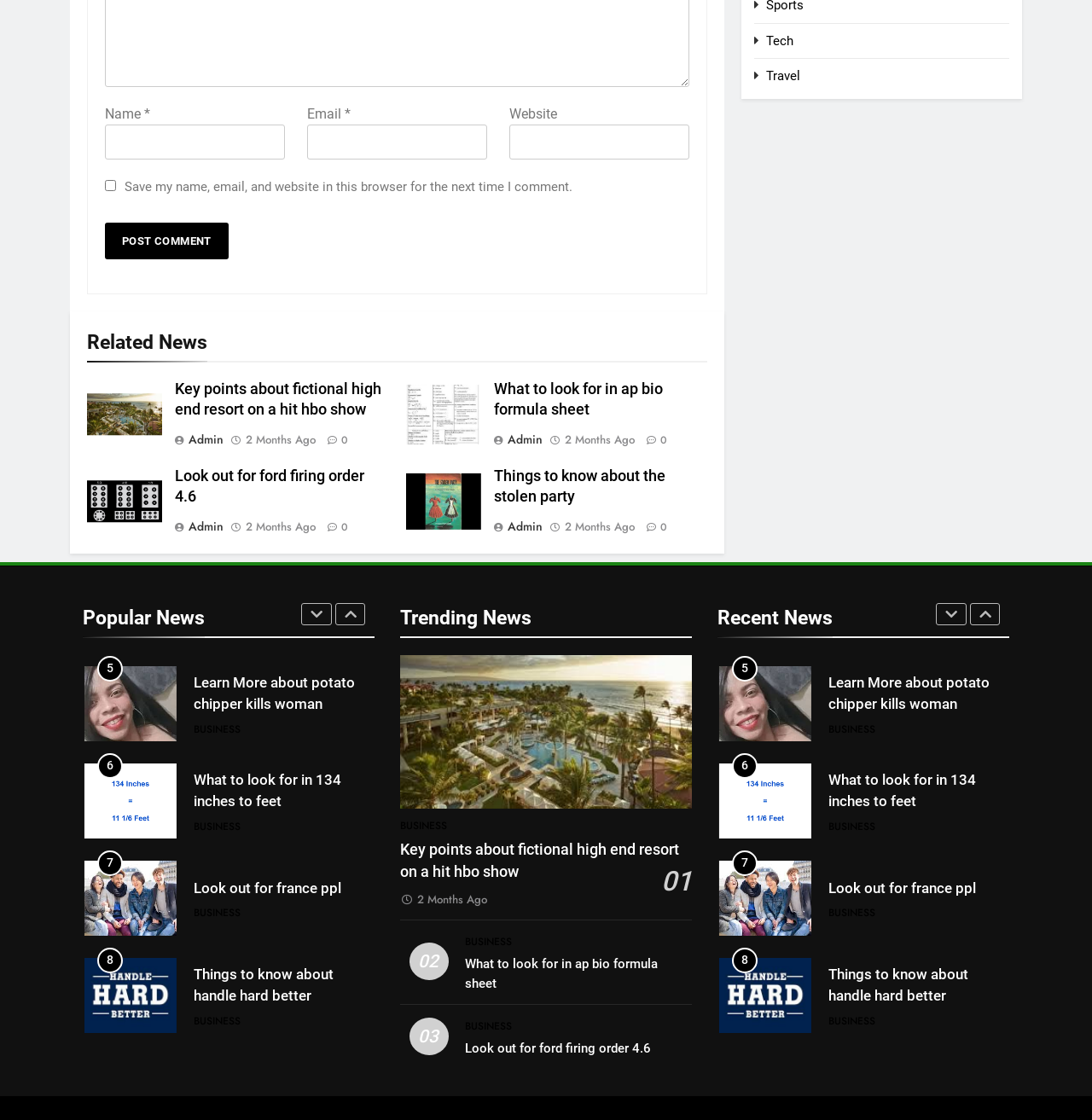Specify the bounding box coordinates of the area that needs to be clicked to achieve the following instruction: "Learn more about potato chipper kills woman".

[0.177, 0.516, 0.325, 0.549]